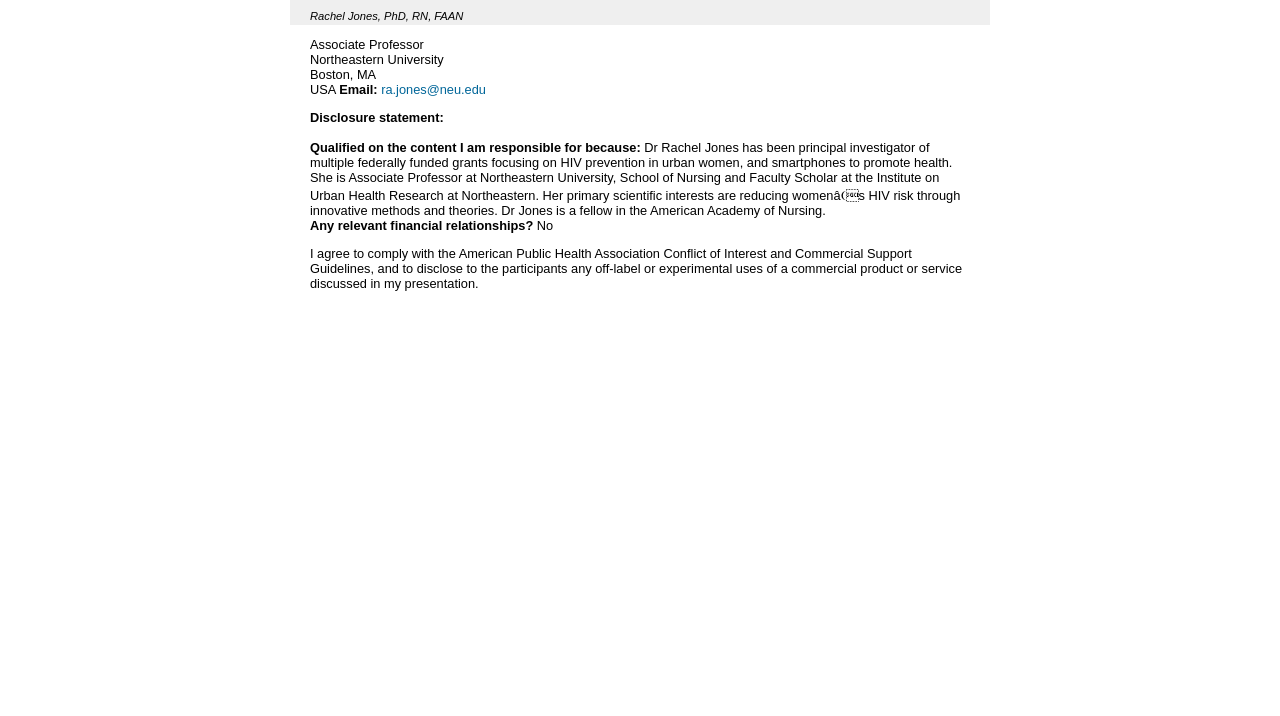Utilize the details in the image to give a detailed response to the question: What organization is Rachel Jones affiliated with?

According to the webpage, Rachel Jones is a fellow in the American Academy of Nursing, as mentioned in the StaticText element with bounding box coordinates [0.242, 0.195, 0.75, 0.304].